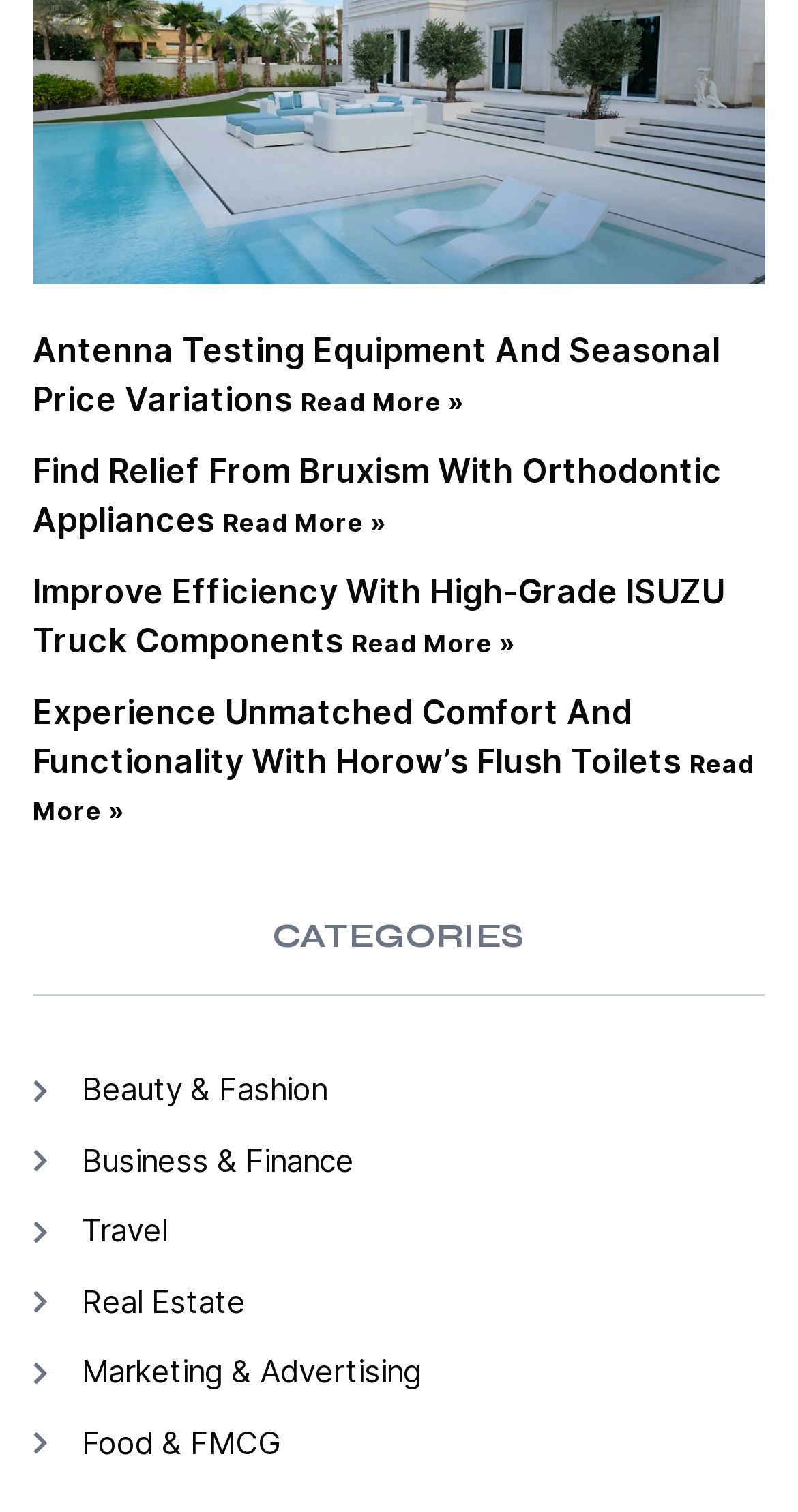Provide the bounding box coordinates in the format (top-left x, top-left y, bottom-right x, bottom-right y). All values are floating point numbers between 0 and 1. Determine the bounding box coordinate of the UI element described as: Travel

[0.041, 0.8, 0.959, 0.83]